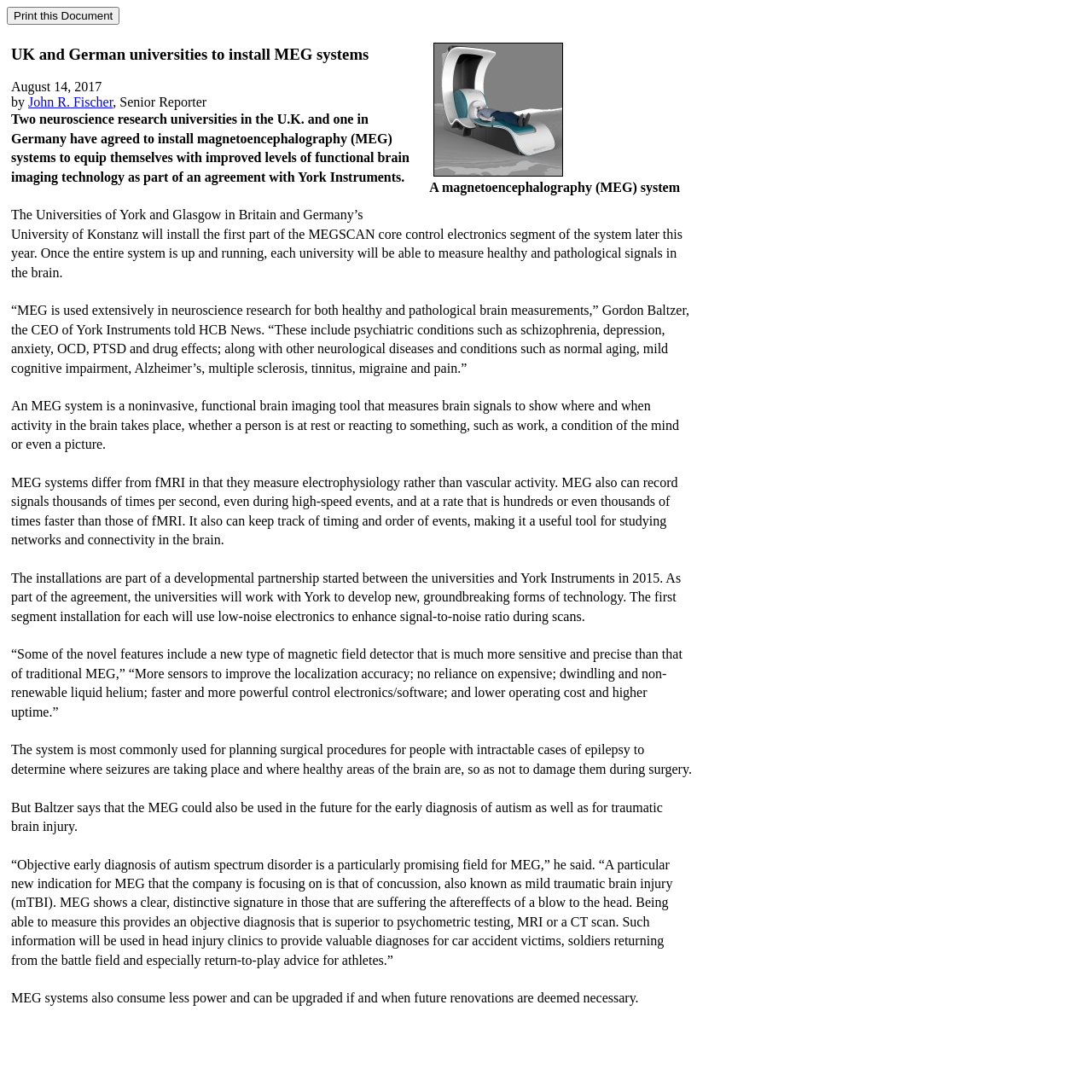Give a one-word or one-phrase response to the question:
What is the advantage of MEG over fMRI?

Faster signal recording